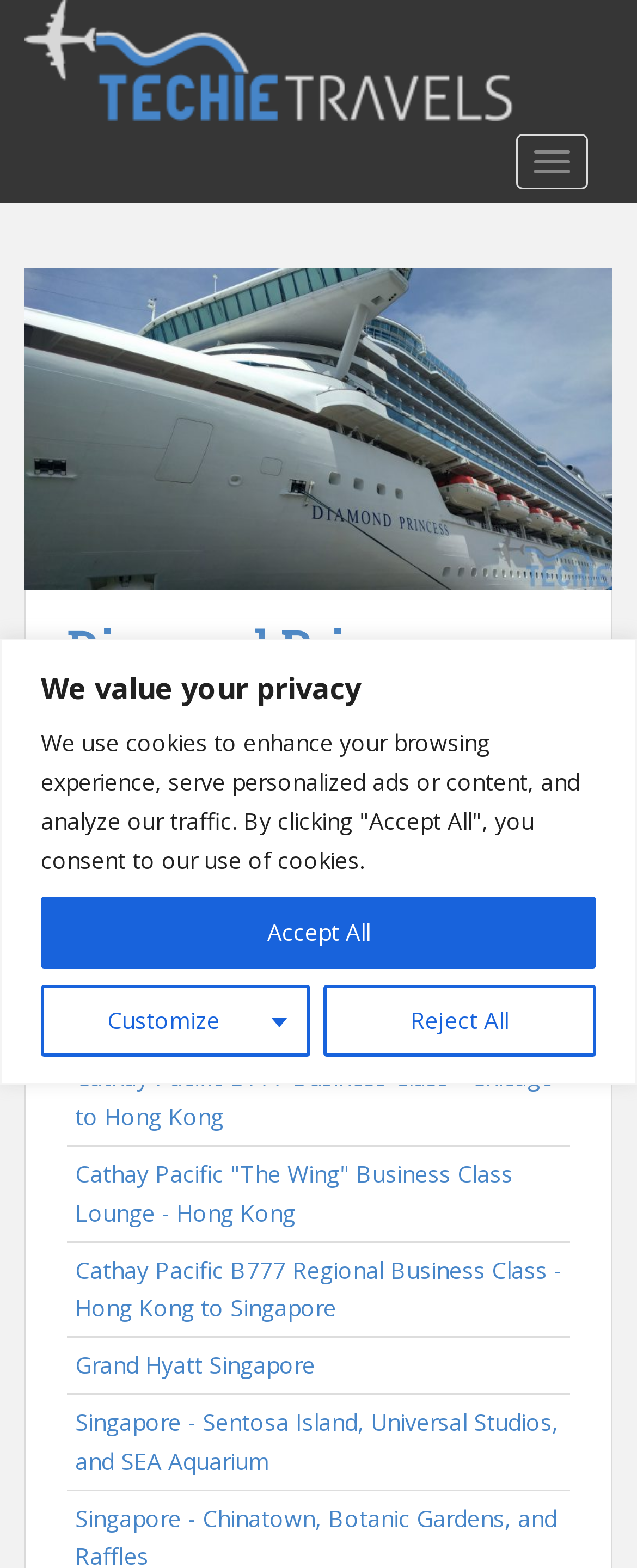How many trip report sections are there?
Based on the visual, give a brief answer using one word or a short phrase.

7